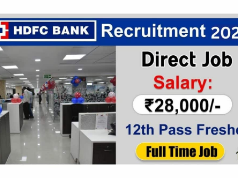Respond to the question below with a single word or phrase: What is the monthly salary?

₹28,000